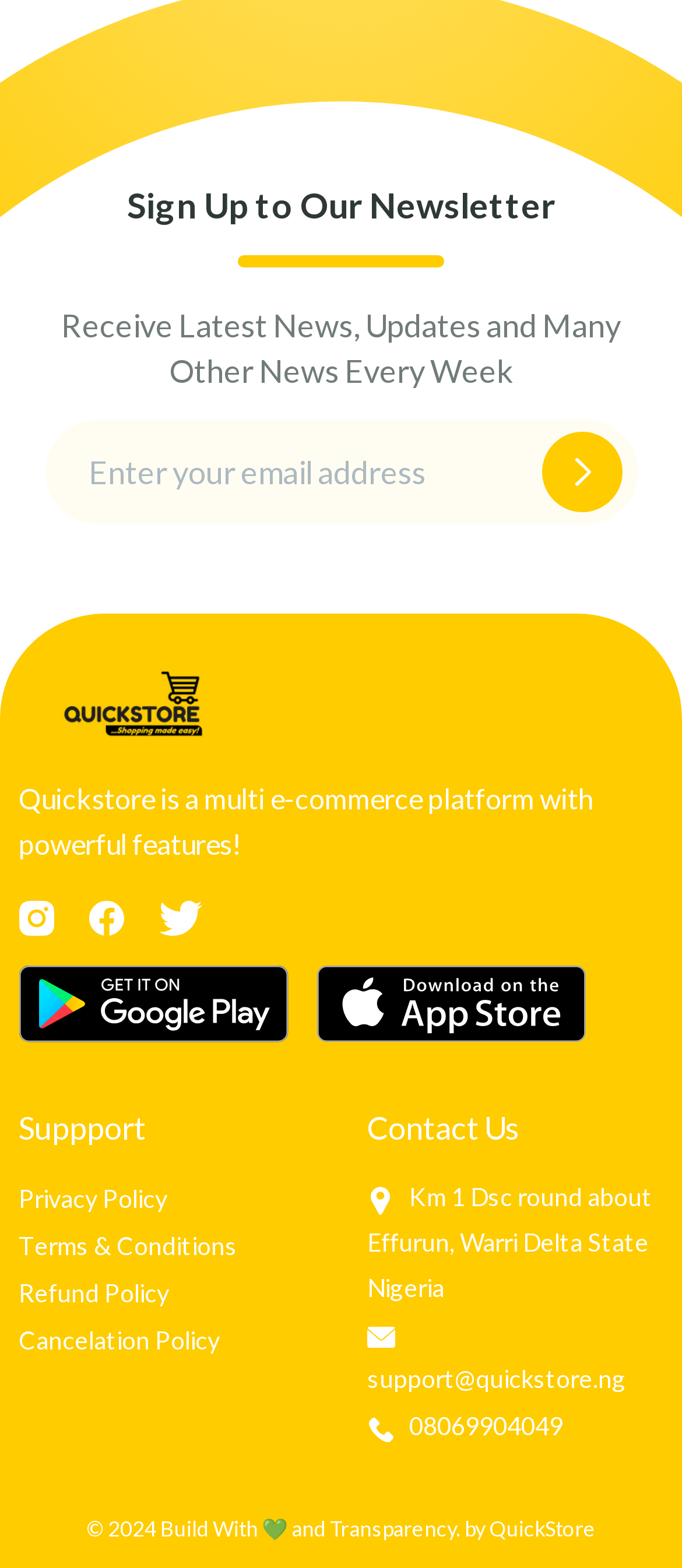How can I contact Quickstore for support?
Utilize the image to construct a detailed and well-explained answer.

The link 'support@quickstore.ng' and the phone number '08069904049' are provided as contact information for support, indicating that users can reach out to Quickstore via email or phone for assistance.